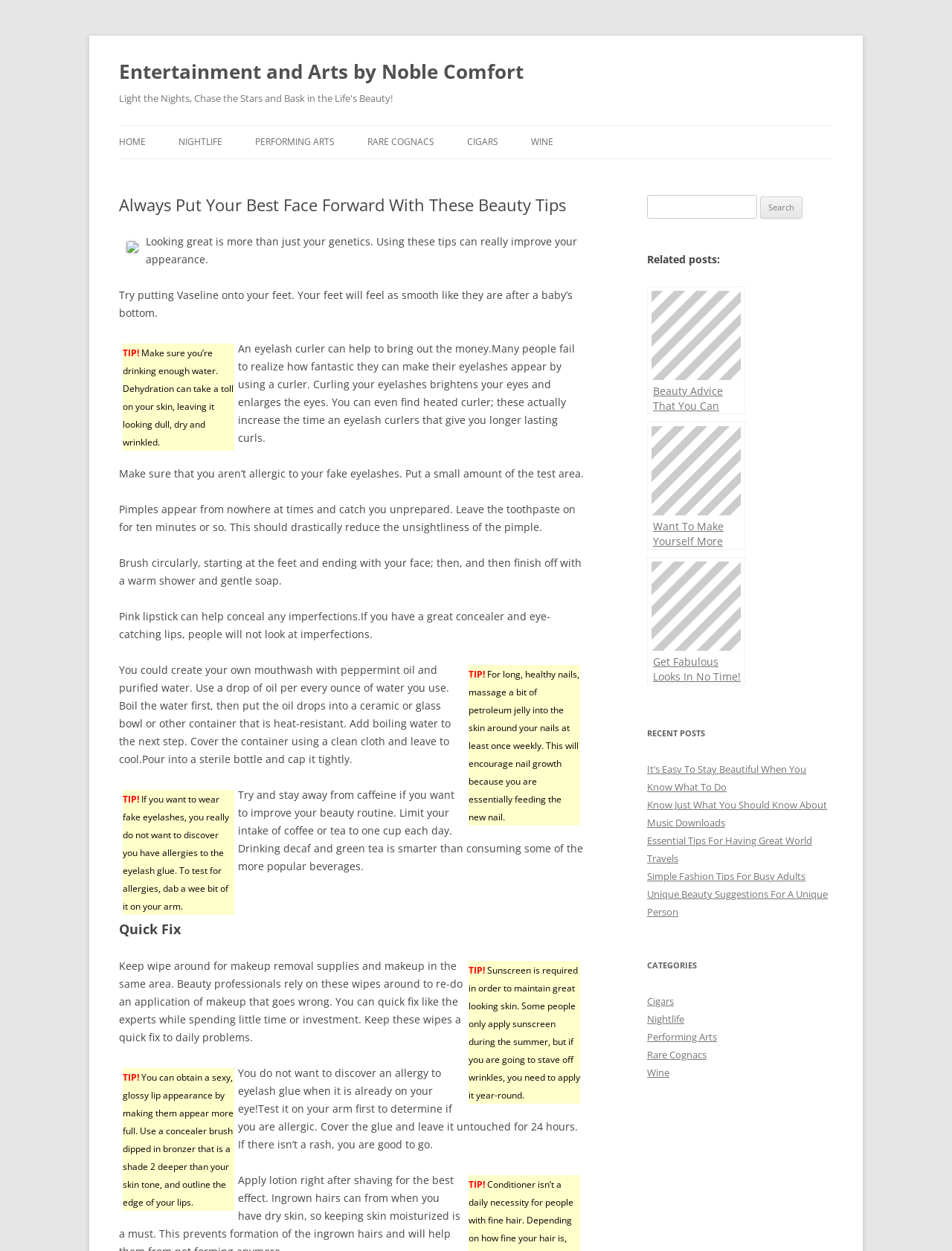Point out the bounding box coordinates of the section to click in order to follow this instruction: "Click on the 'Cigars' category".

[0.68, 0.795, 0.708, 0.806]